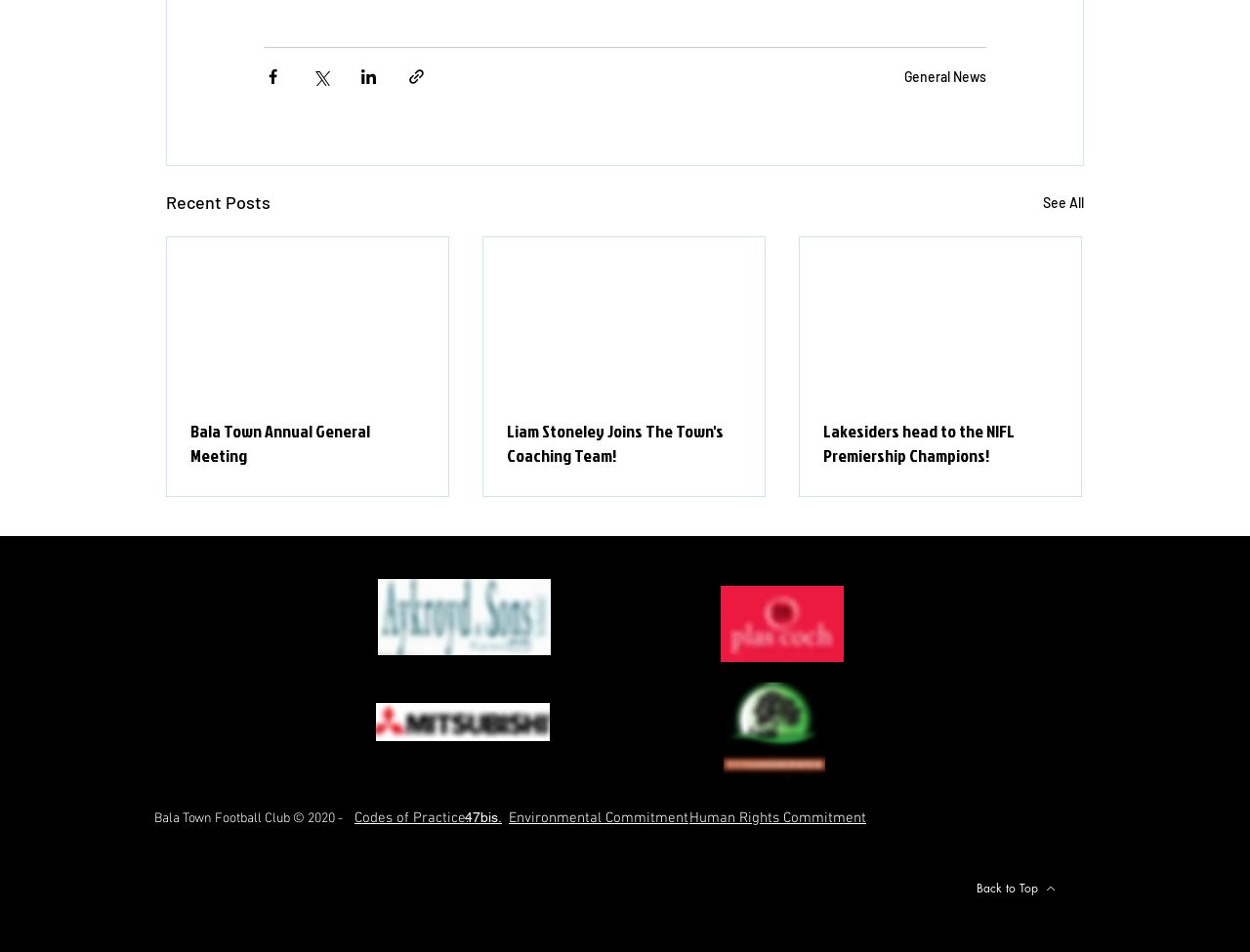What is the purpose of the buttons at the top?
Based on the image, give a one-word or short phrase answer.

Share posts